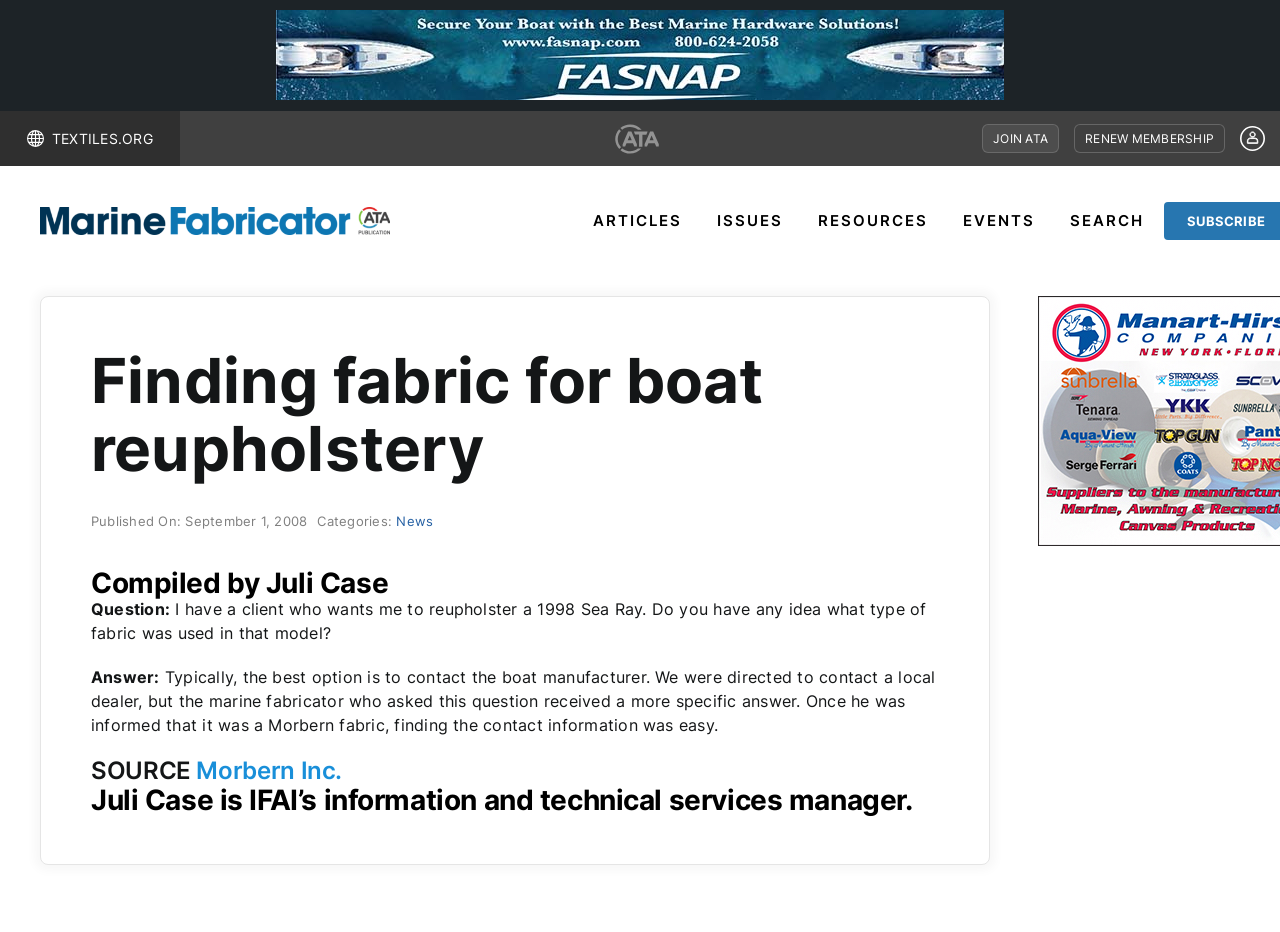Please determine the bounding box coordinates of the section I need to click to accomplish this instruction: "Explore the 'RESOURCES' section".

[0.627, 0.218, 0.737, 0.256]